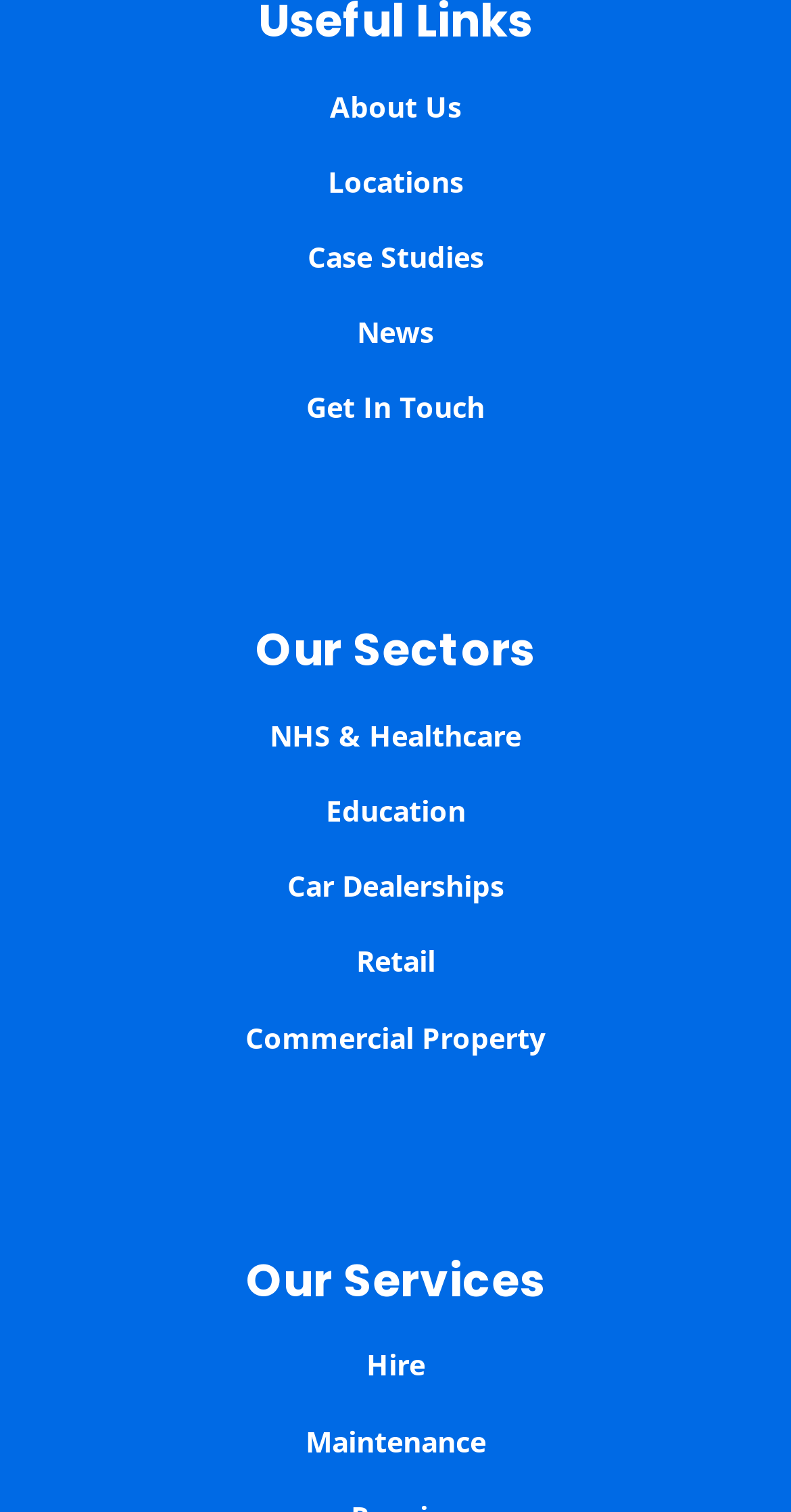What is the first link in the top navigation menu?
Using the visual information, respond with a single word or phrase.

About Us